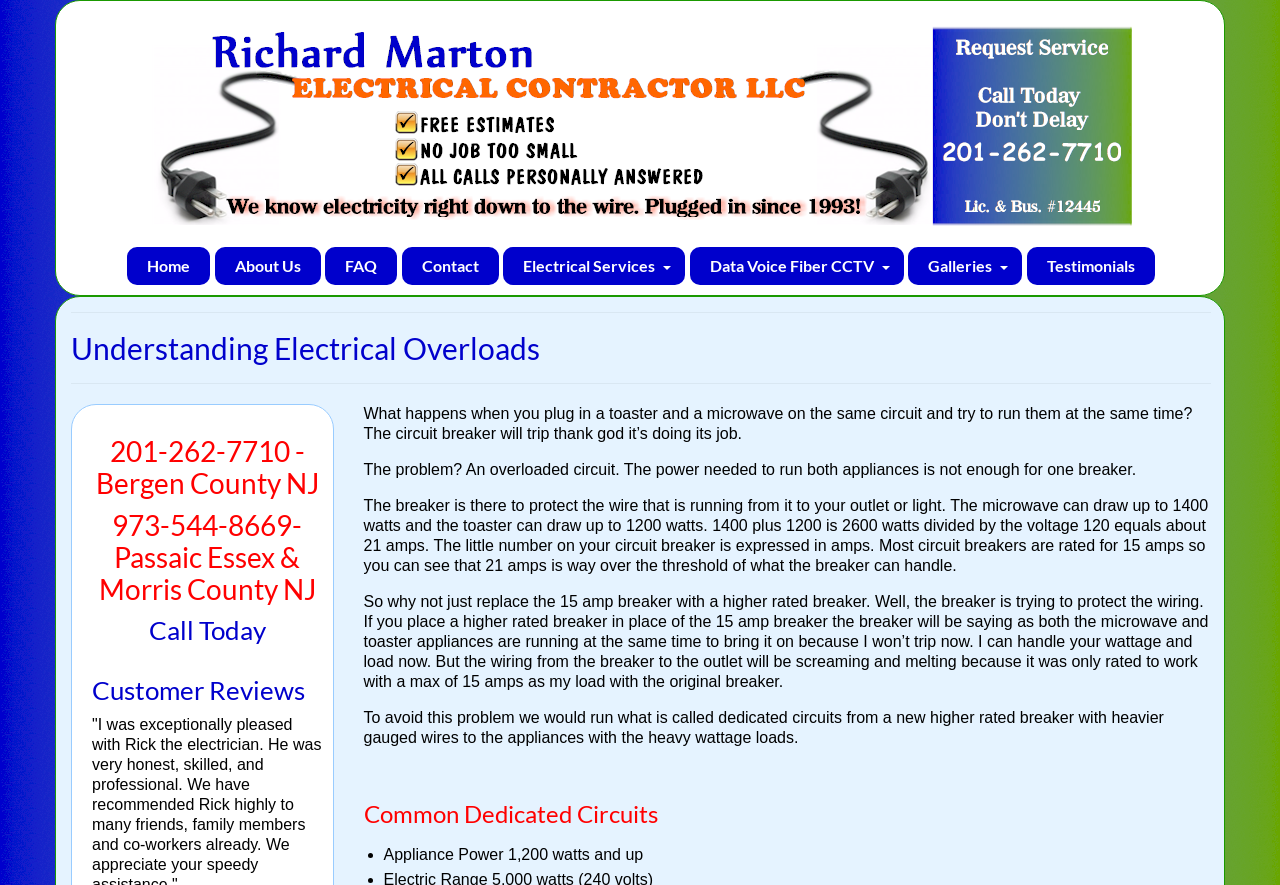Provide the bounding box coordinates of the area you need to click to execute the following instruction: "Click on the 'Home' link".

[0.1, 0.279, 0.164, 0.322]